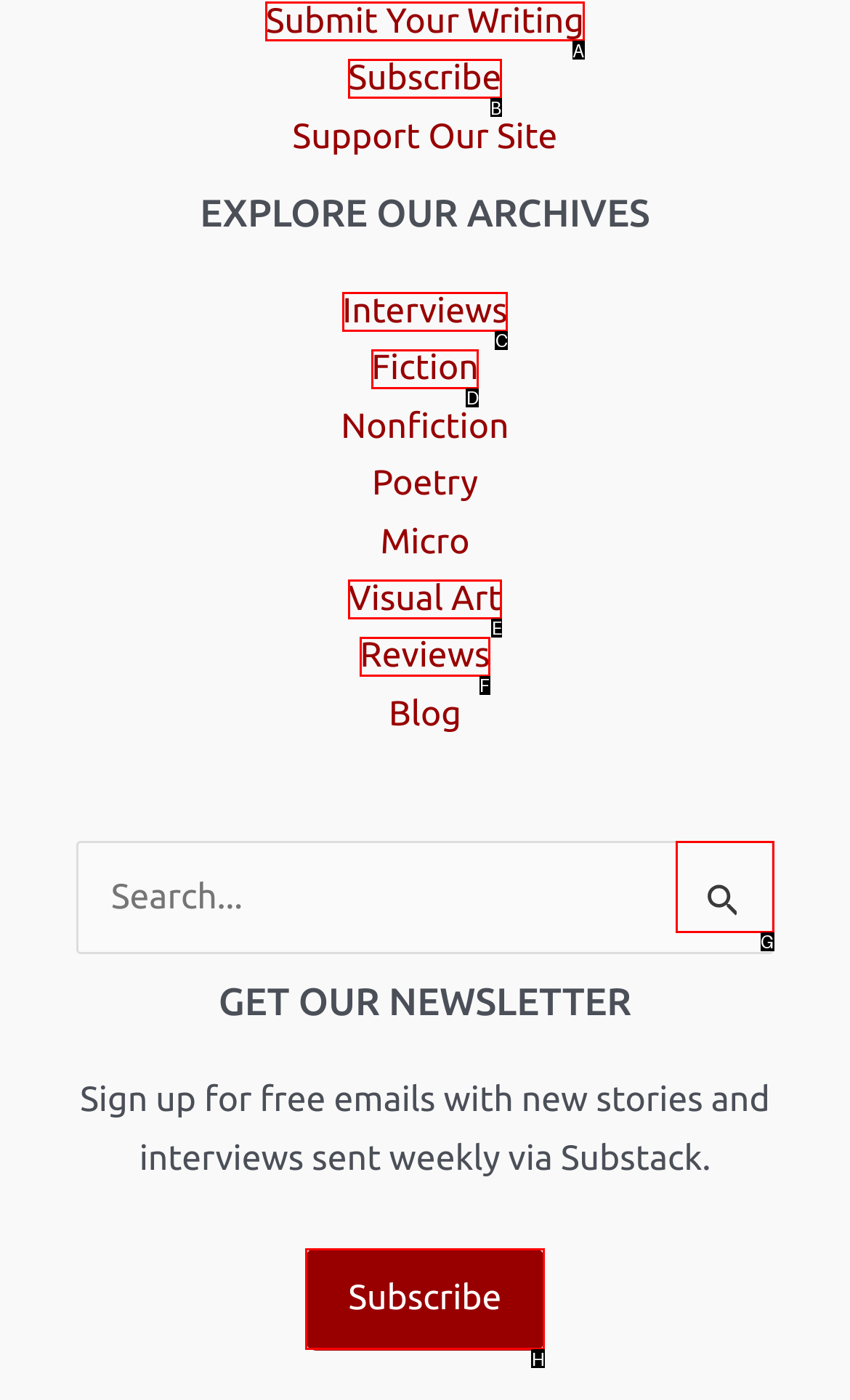To complete the task: Subscribe to the newsletter, select the appropriate UI element to click. Respond with the letter of the correct option from the given choices.

H